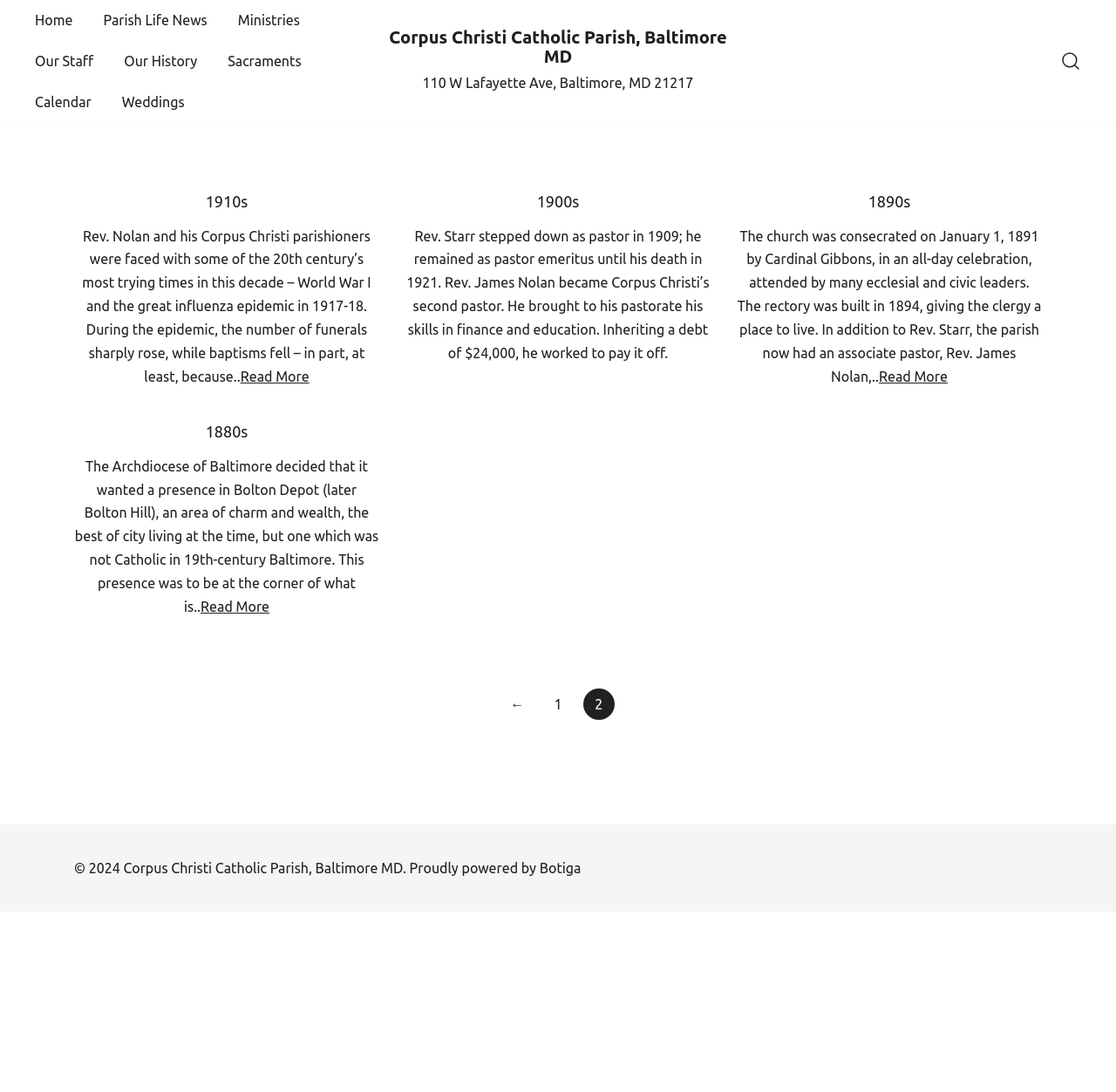Determine the bounding box coordinates for the area that should be clicked to carry out the following instruction: "Search for a product".

[0.95, 0.045, 0.969, 0.067]